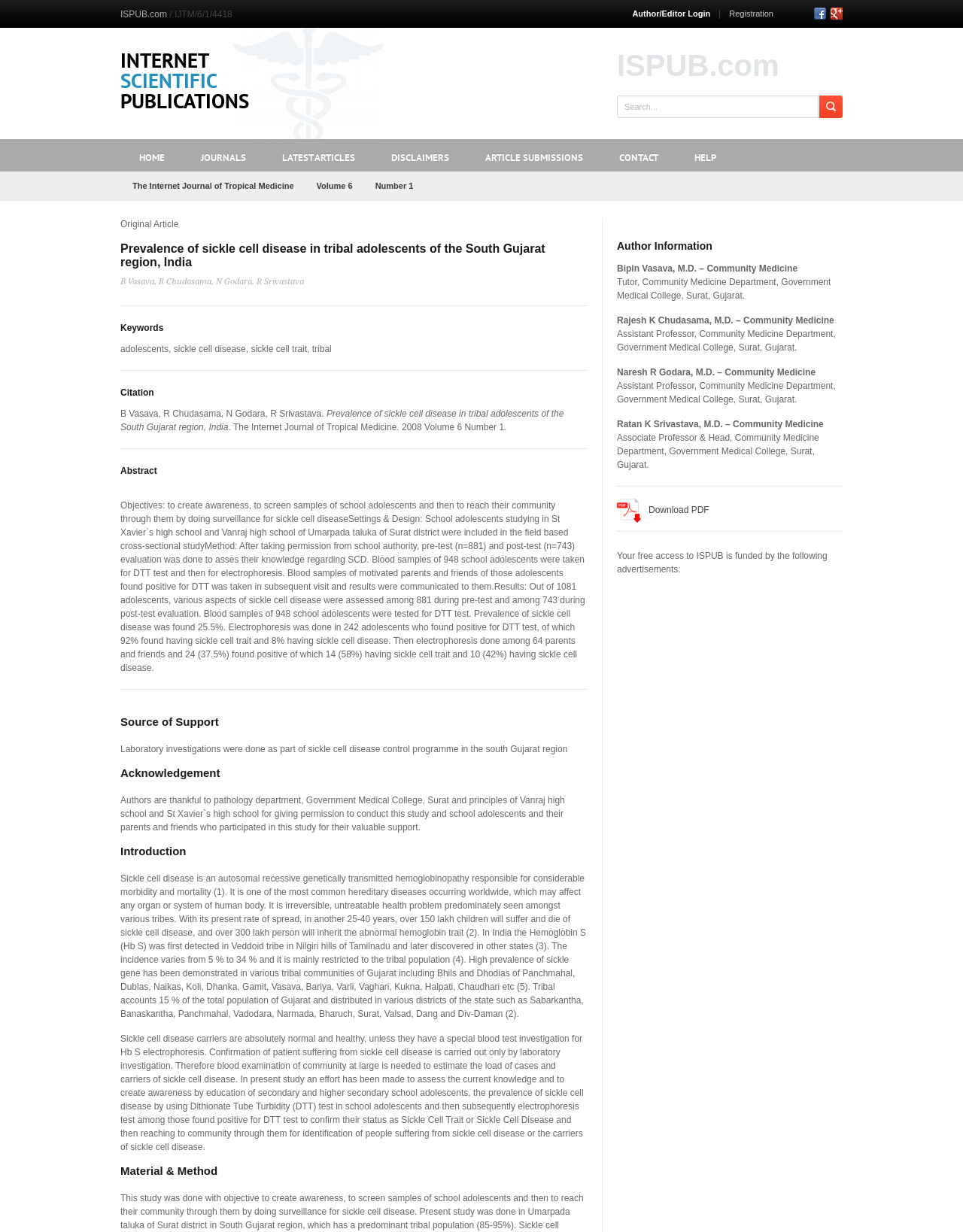Give the bounding box coordinates for the element described by: "Contact".

[0.625, 0.113, 0.702, 0.139]